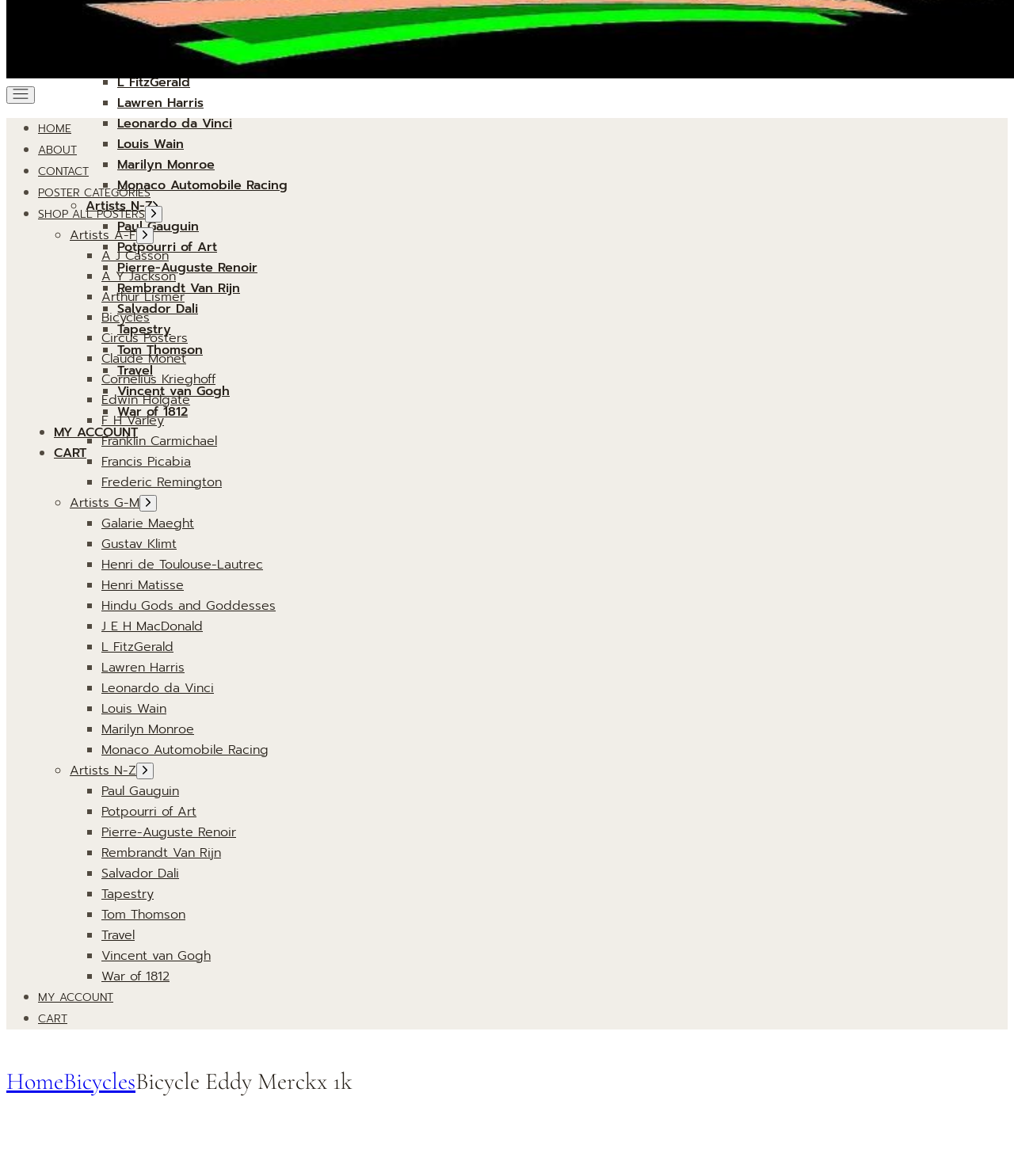Locate the bounding box of the UI element based on this description: "Travel". Provide four float numbers between 0 and 1 as [left, top, right, bottom].

[0.1, 0.787, 0.133, 0.803]